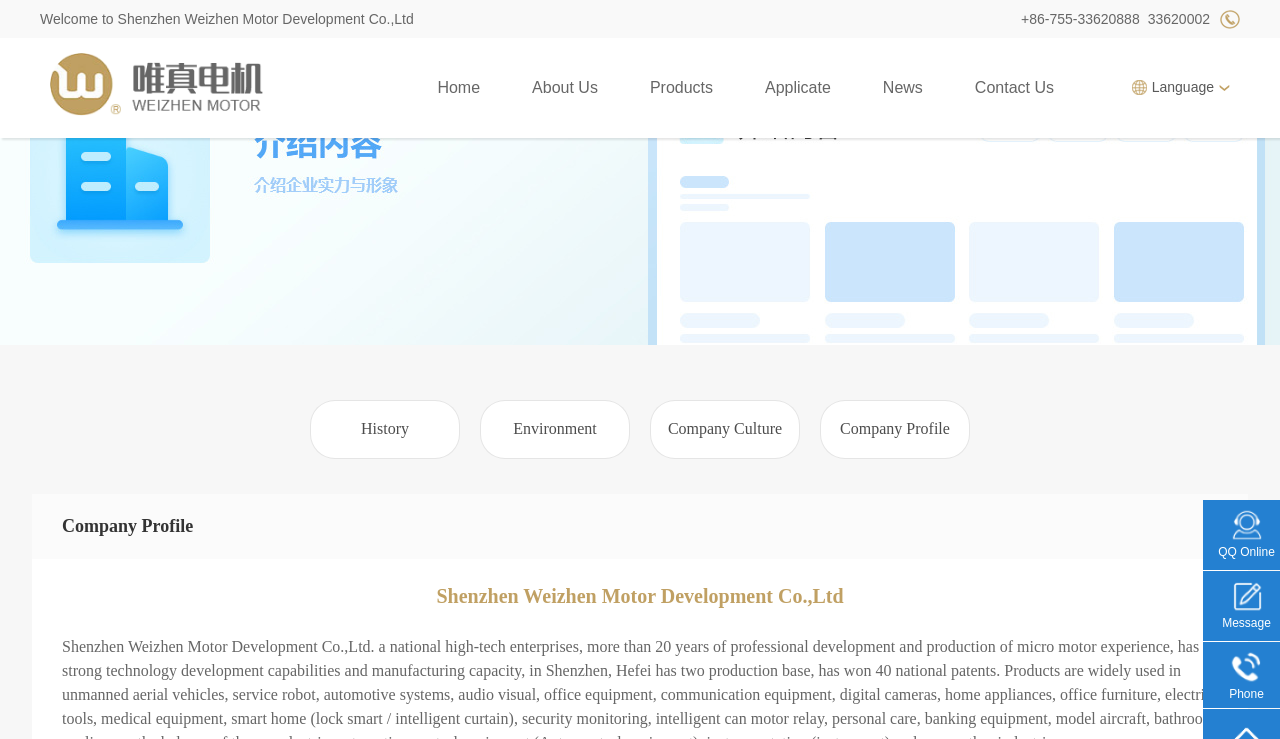Please specify the coordinates of the bounding box for the element that should be clicked to carry out this instruction: "Click the 'Home' link". The coordinates must be four float numbers between 0 and 1, formatted as [left, top, right, bottom].

[0.321, 0.051, 0.395, 0.187]